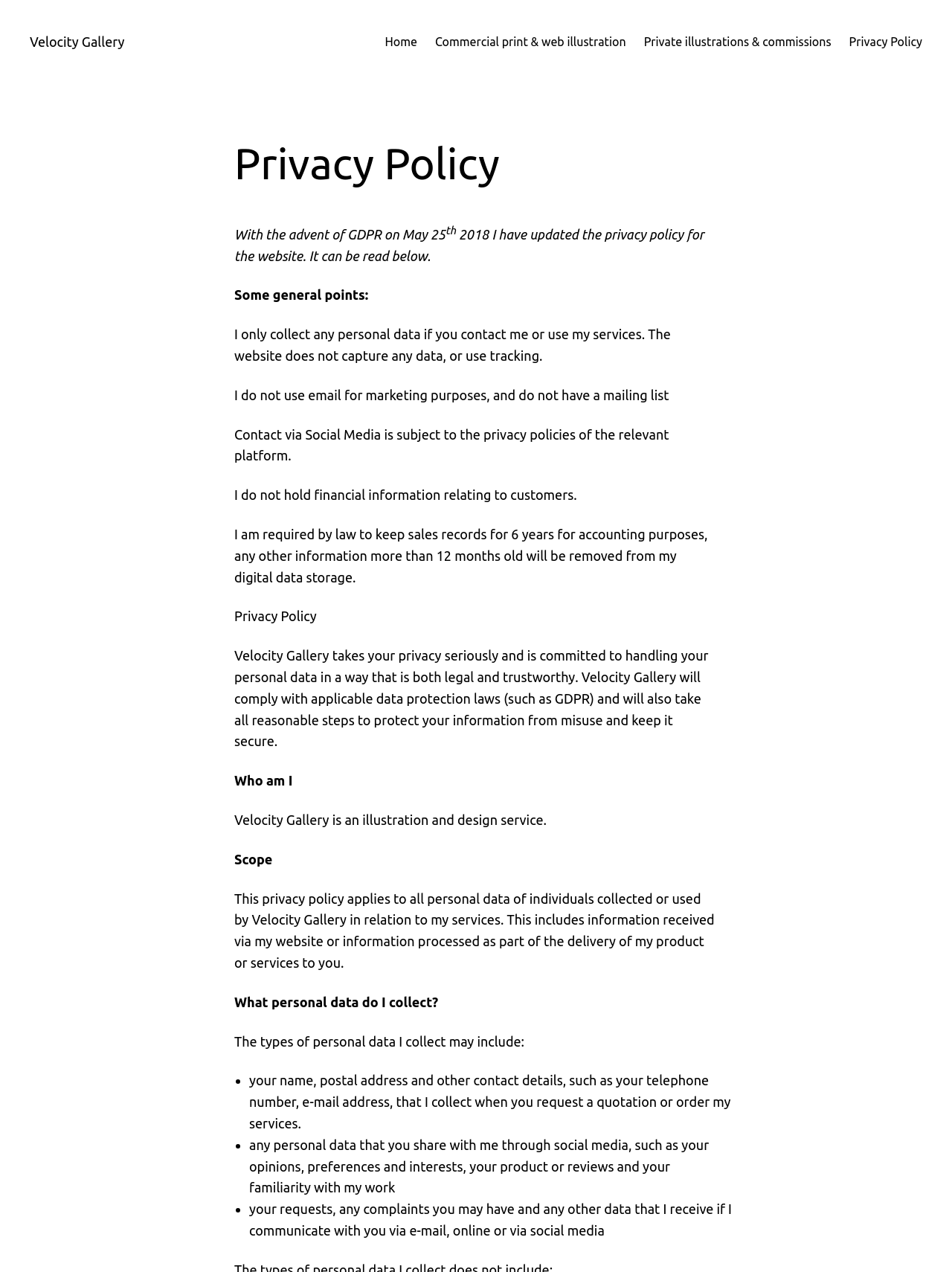Please give a succinct answer to the question in one word or phrase:
How long does Velocity Gallery keep sales records?

6 years